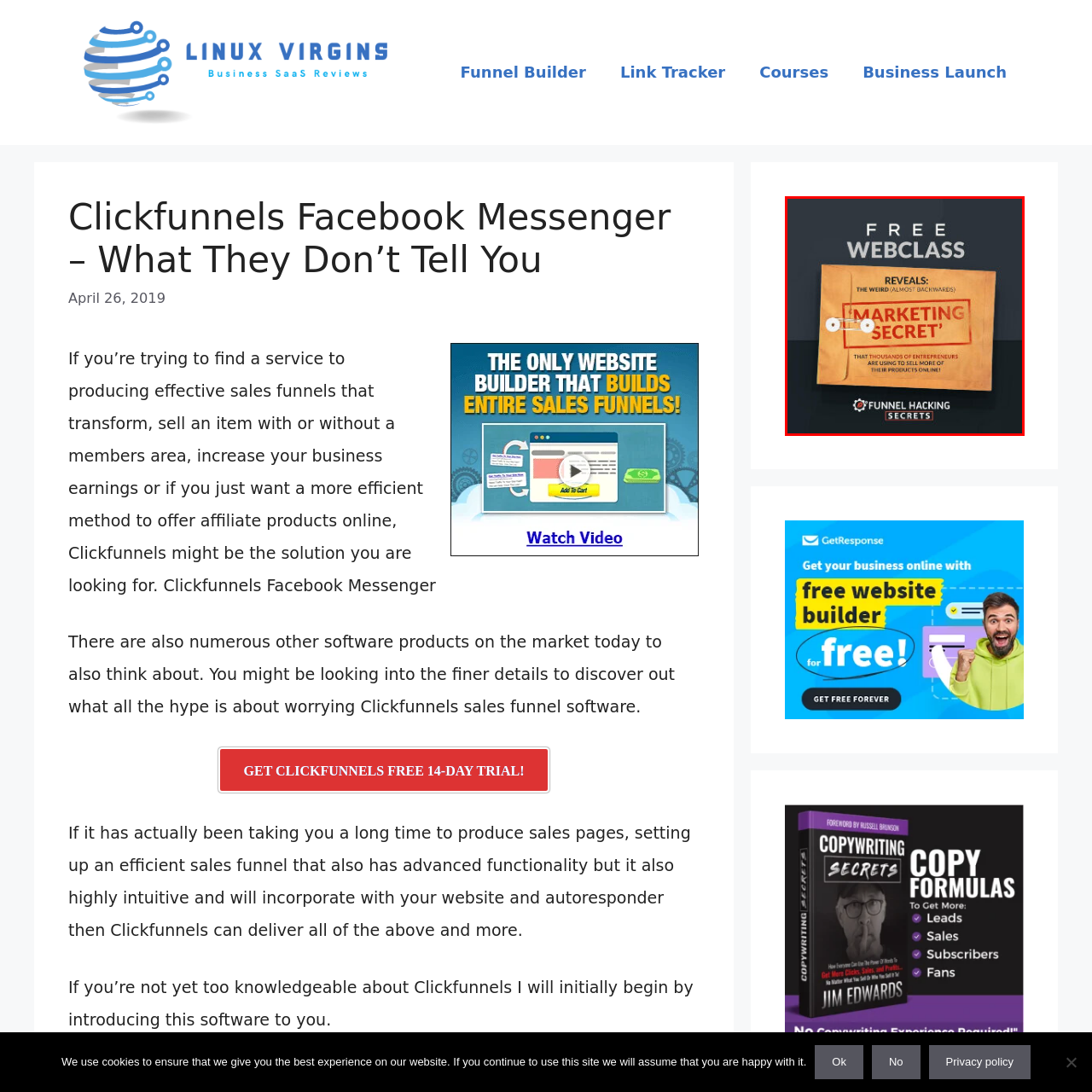What holds the envelope shut?
Assess the image contained within the red bounding box and give a detailed answer based on the visual elements present in the image.

The question inquires about the object holding the envelope shut. By analyzing the image, I see that a playful paperclip is attached to the envelope, keeping it closed, which is the answer to the question.